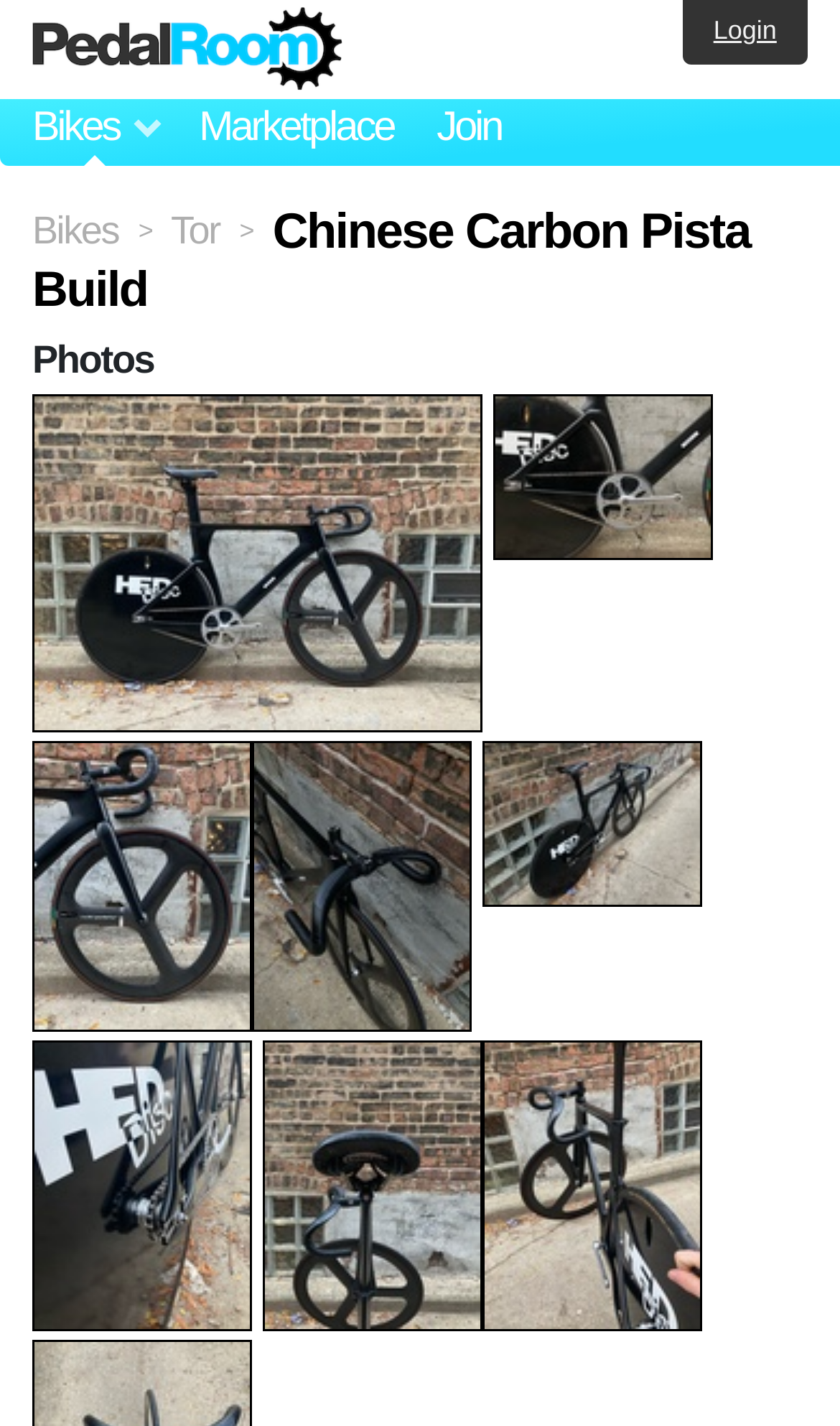What is the name of the bike build?
Using the picture, provide a one-word or short phrase answer.

Chinese Carbon Pista Build